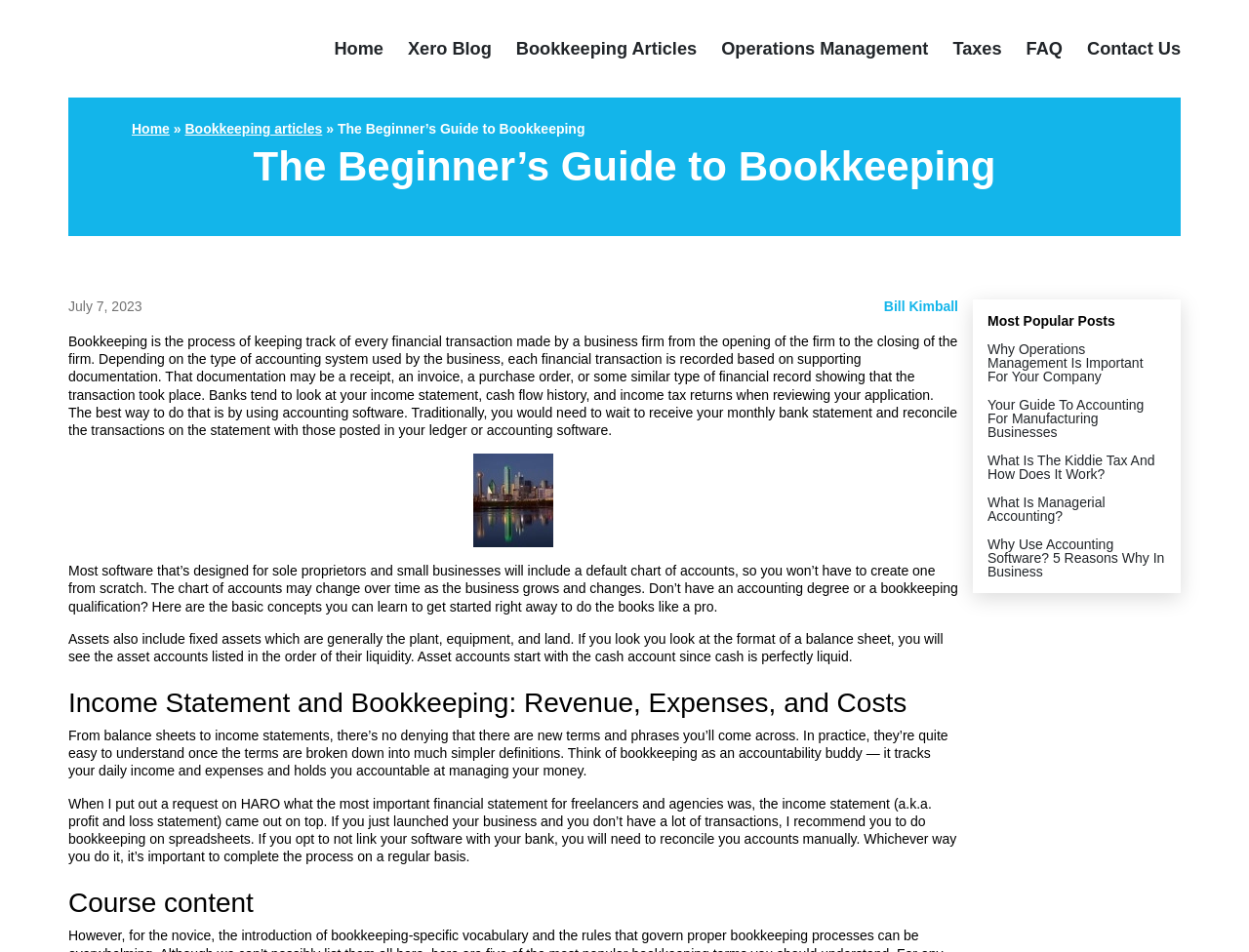Can you find the bounding box coordinates of the area I should click to execute the following instruction: "Click the 'Contact Us' link"?

[0.87, 0.041, 0.945, 0.061]